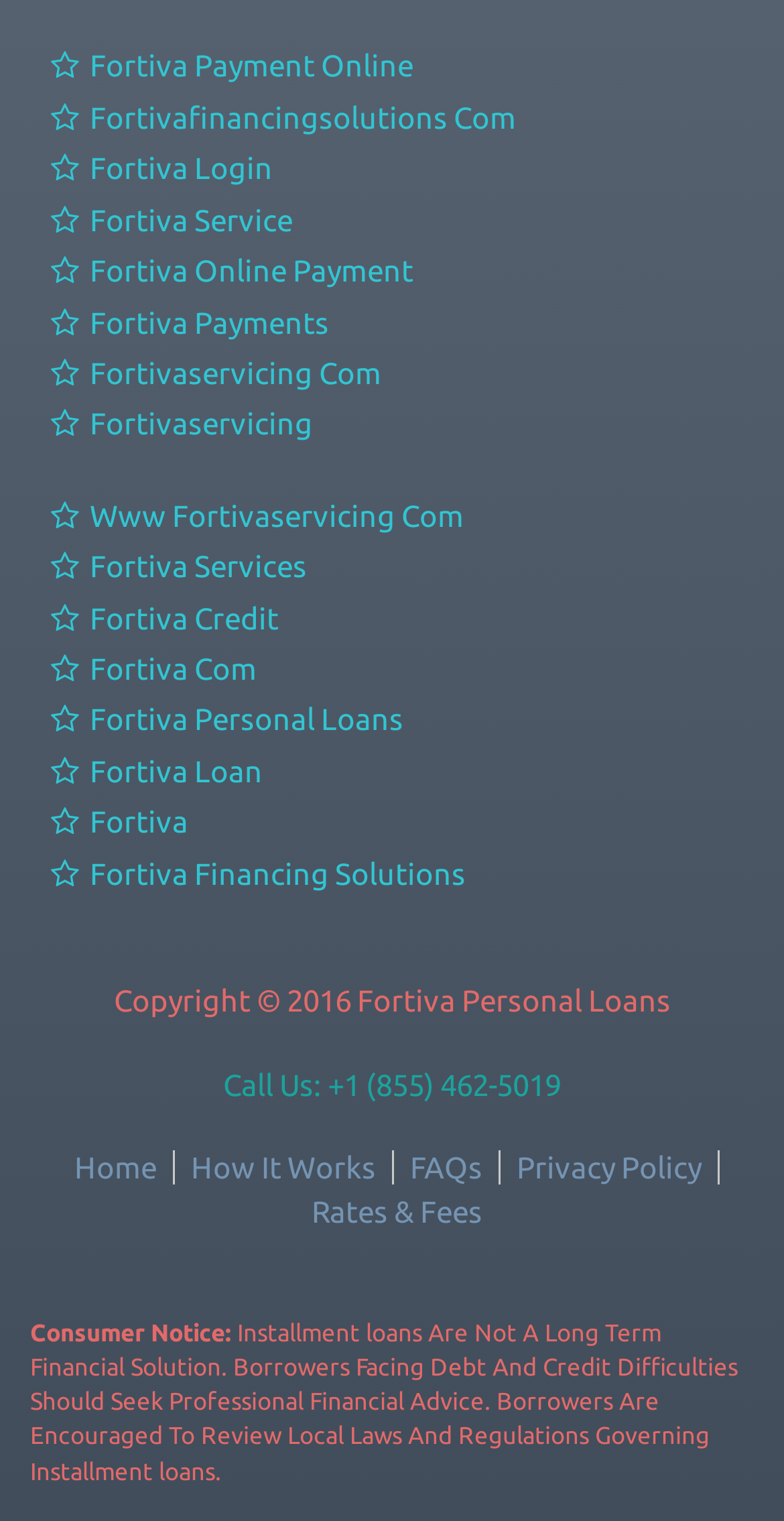Utilize the details in the image to give a detailed response to the question: What is the company name mentioned on the webpage?

The company name 'Fortiva' is mentioned multiple times on the webpage, specifically in the links and static text elements, indicating that it is the primary entity being referred to on this webpage.